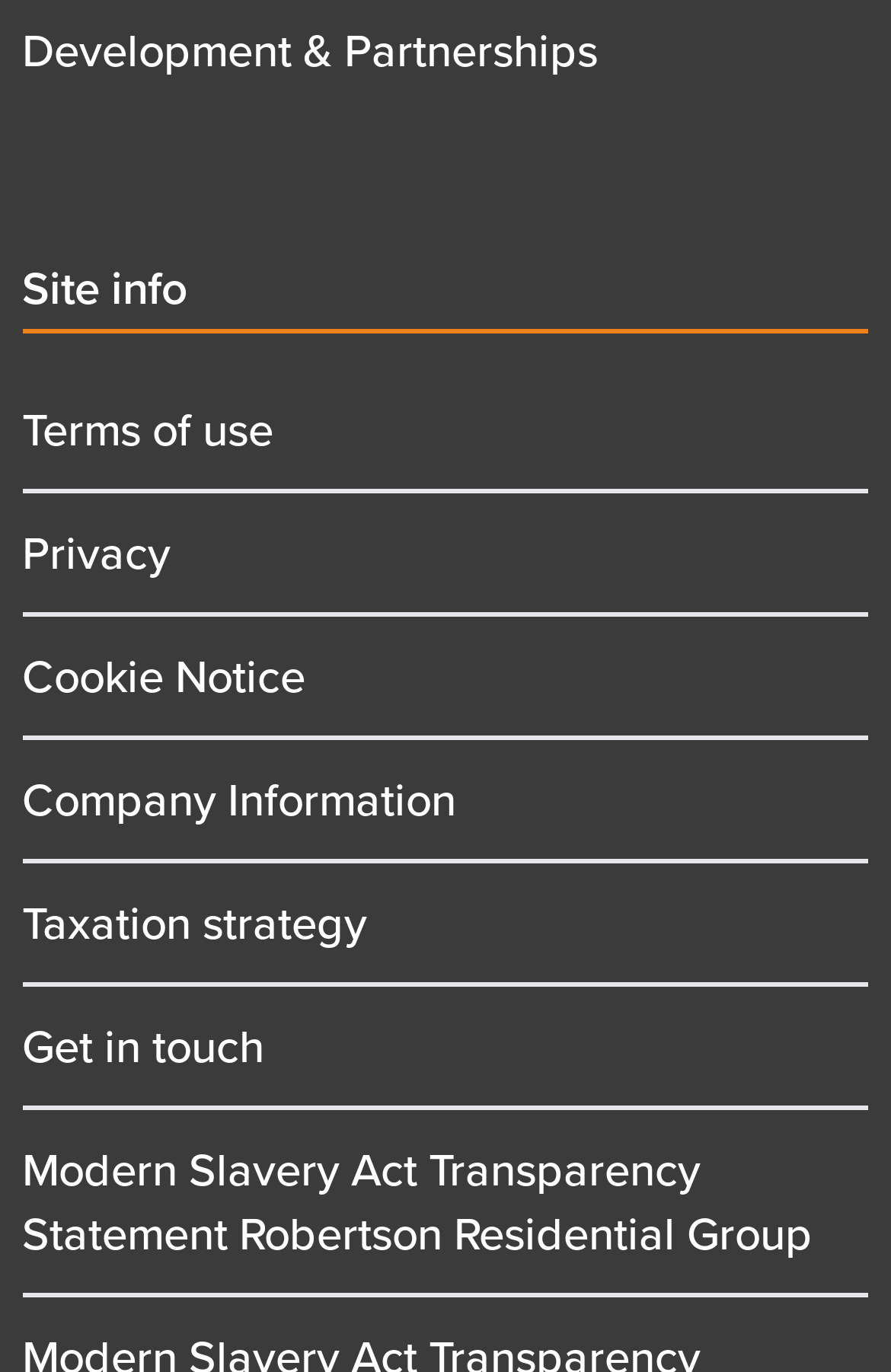Show the bounding box coordinates for the HTML element described as: "Taxation strategy".

[0.025, 0.647, 0.412, 0.697]